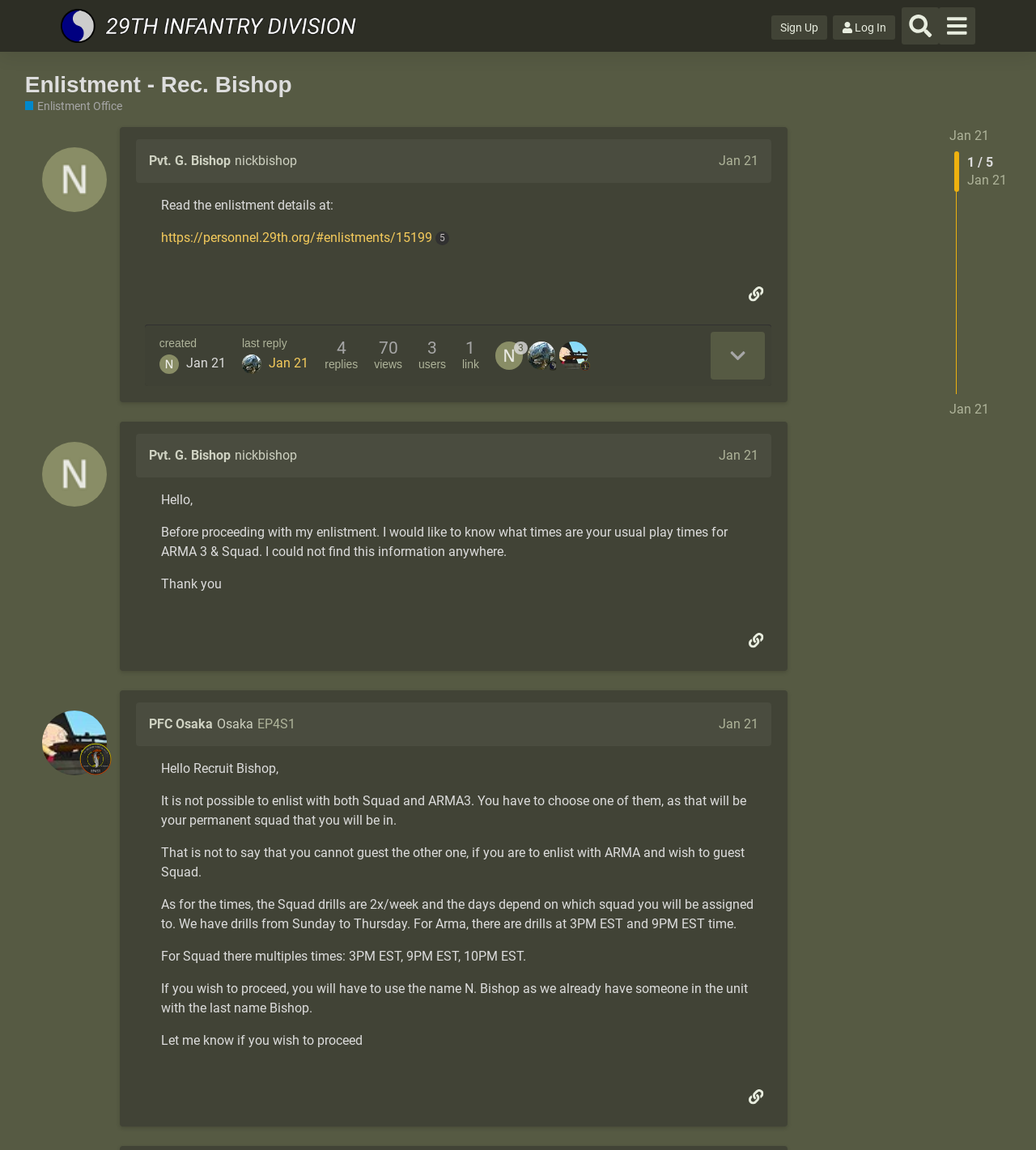What is the rank of G. Bishop?
Provide a concise answer using a single word or phrase based on the image.

Pvt.